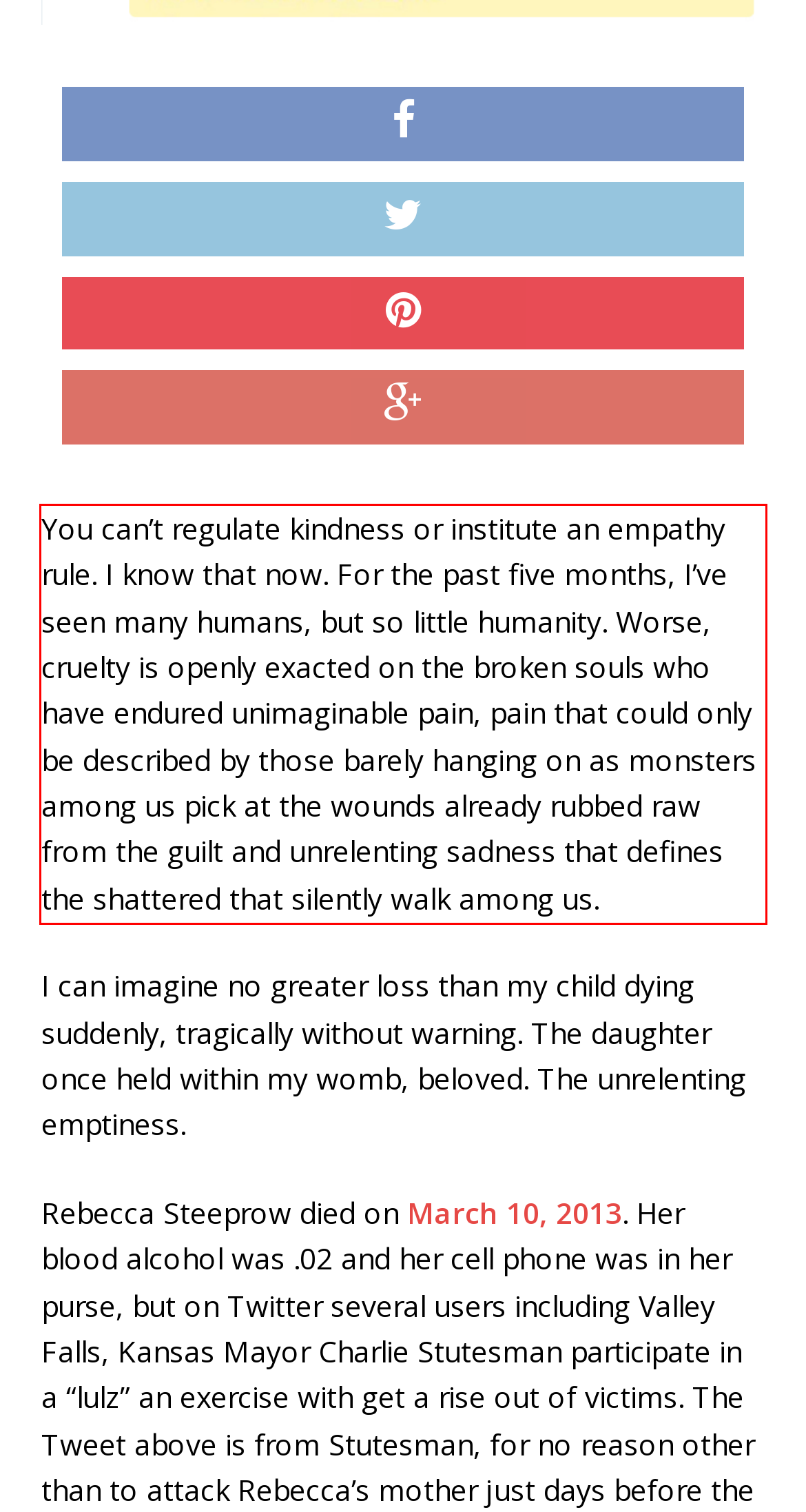Identify the text inside the red bounding box on the provided webpage screenshot by performing OCR.

You can’t regulate kindness or institute an empathy rule. I know that now. For the past five months, I’ve seen many humans, but so little humanity. Worse, cruelty is openly exacted on the broken souls who have endured unimaginable pain, pain that could only be described by those barely hanging on as monsters among us pick at the wounds already rubbed raw from the guilt and unrelenting sadness that defines the shattered that silently walk among us.